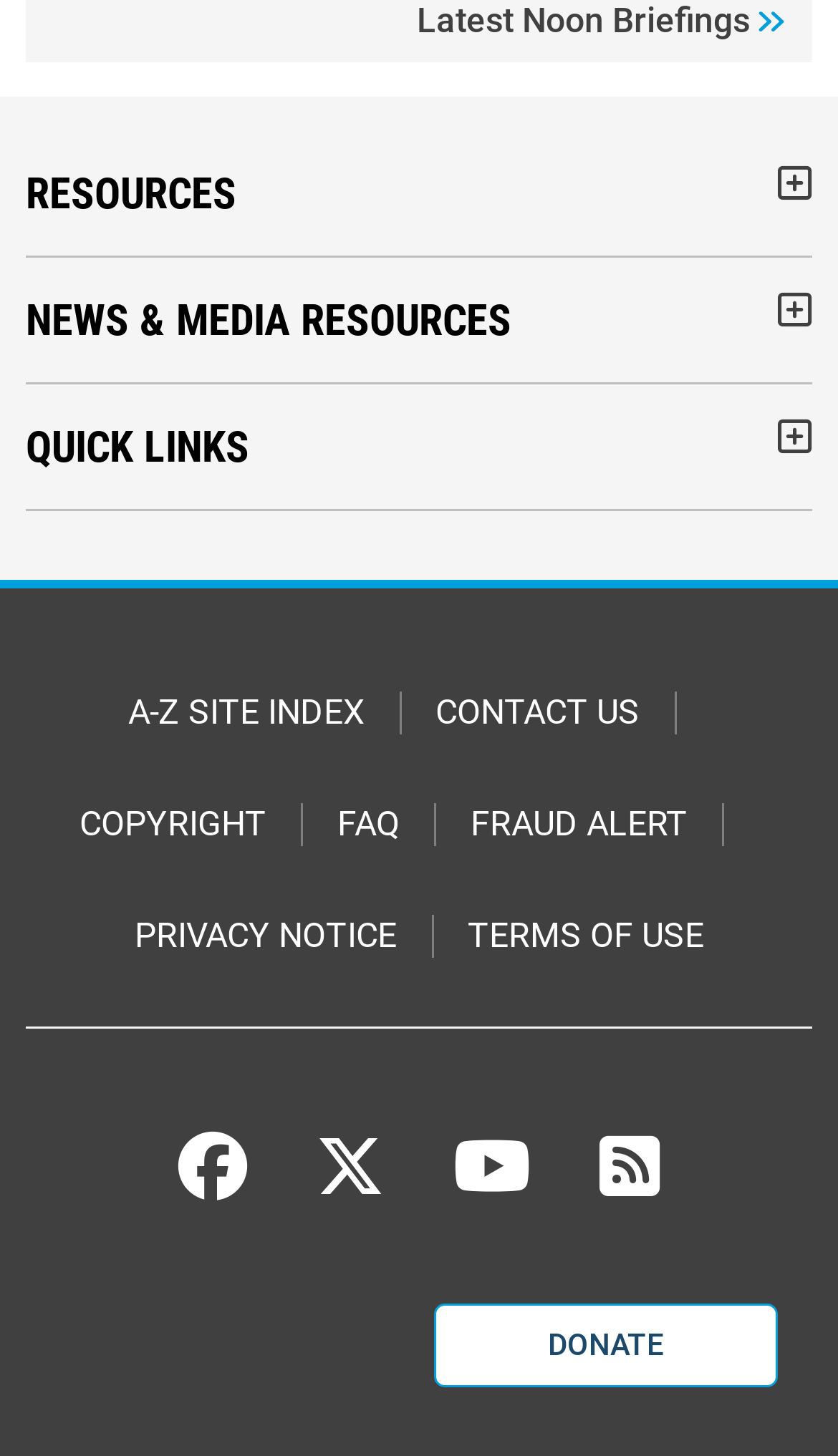Locate the bounding box coordinates of the item that should be clicked to fulfill the instruction: "Click to learn more about supporting Culture Whiz".

None